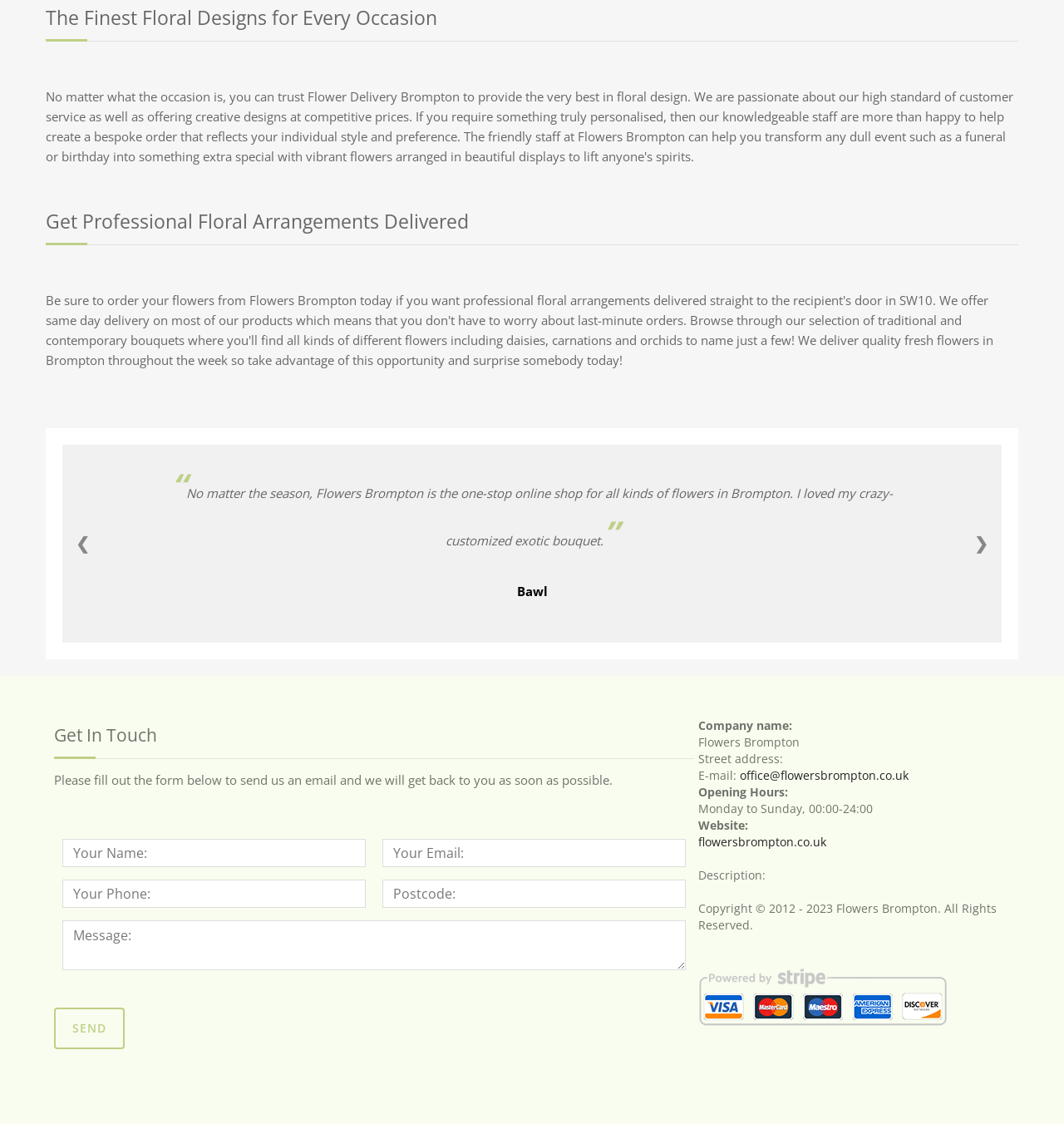Point out the bounding box coordinates of the section to click in order to follow this instruction: "Click the 'office@flowersbrompton.co.uk' email link".

[0.695, 0.683, 0.854, 0.697]